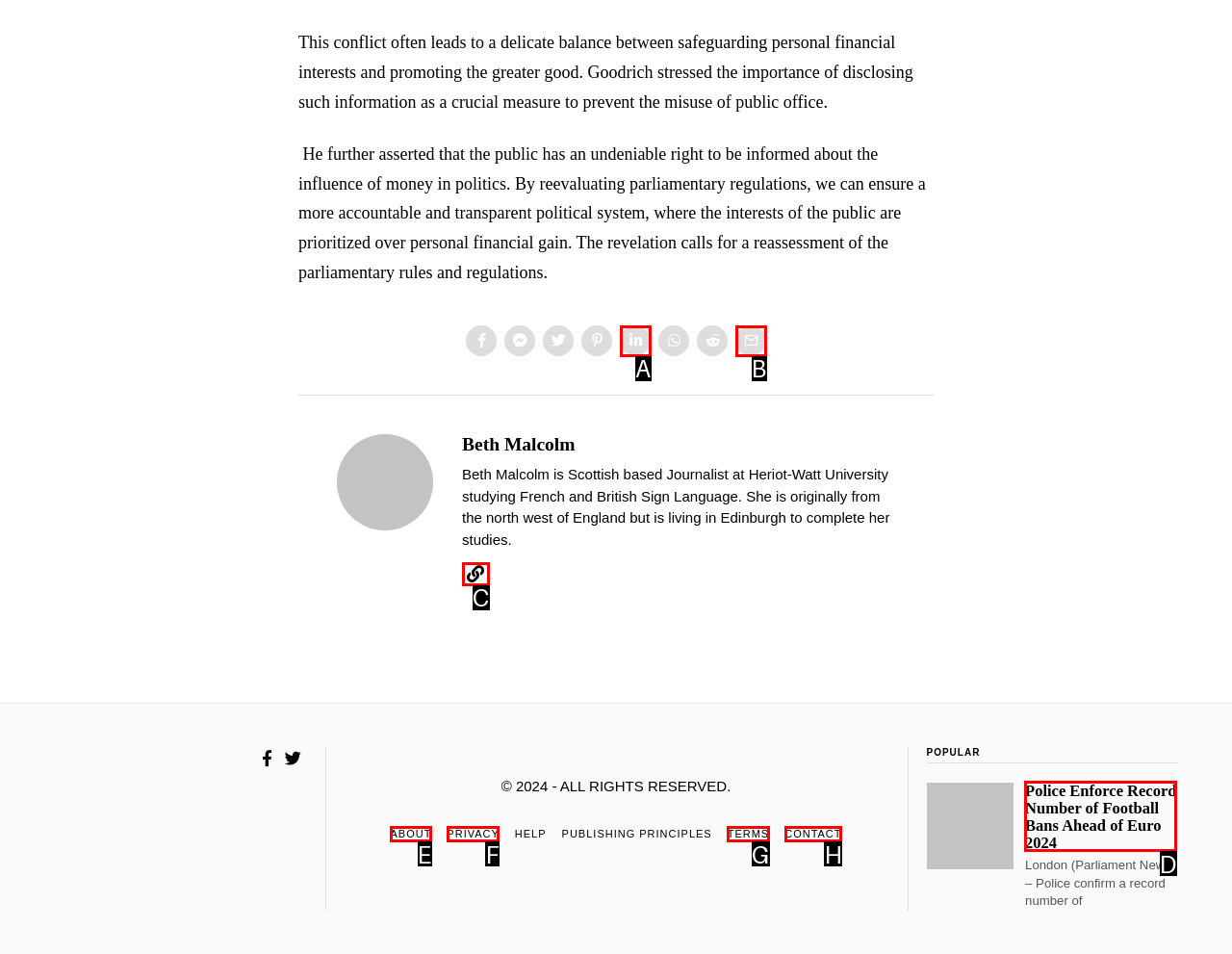Select the letter of the UI element you need to click on to fulfill this task: Read the article about Police Enforce Record Number of Football Bans Ahead of Euro 2024. Write down the letter only.

D